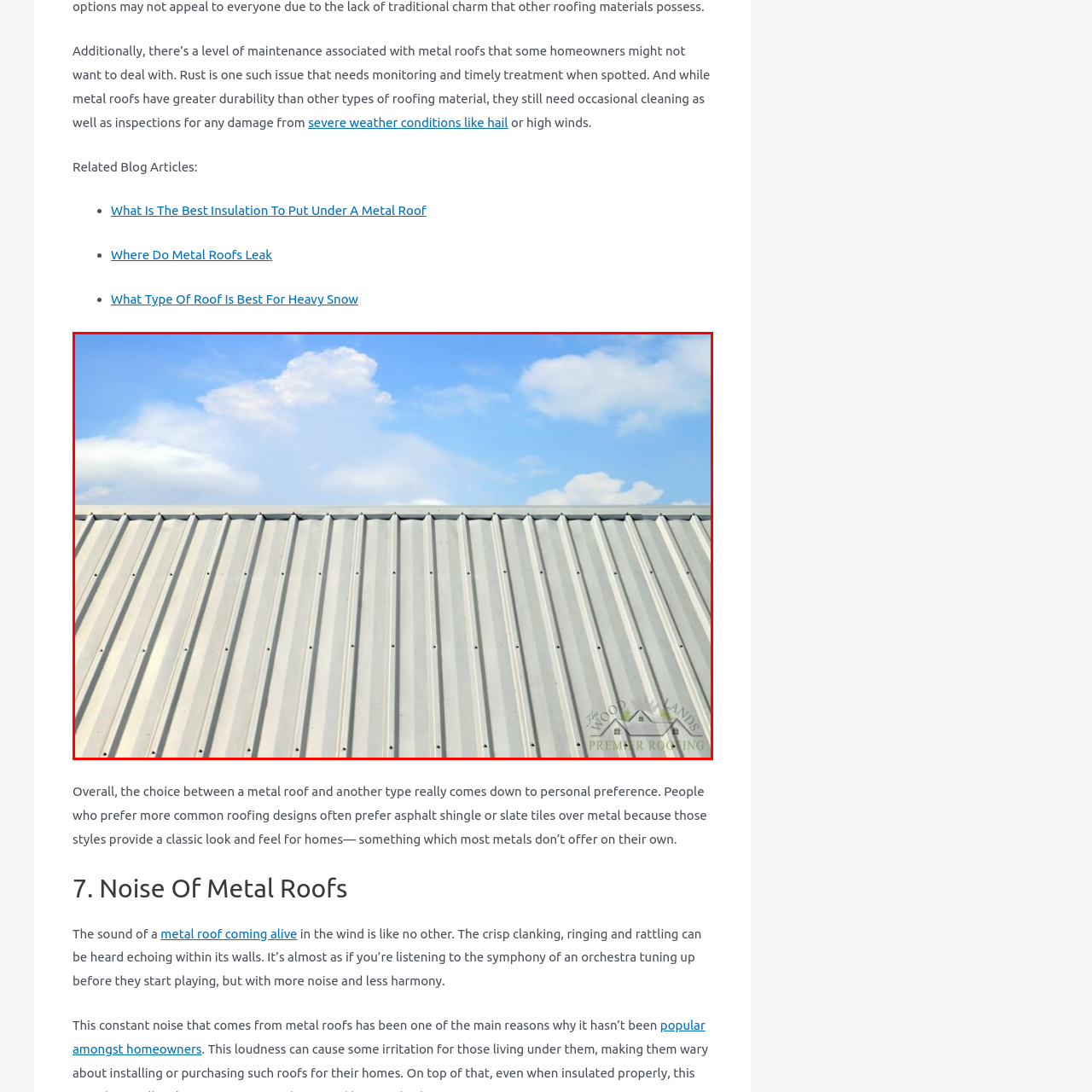Look at the image enclosed by the red boundary and give a detailed answer to the following question, grounding your response in the image's content: 
Why does the roof require regular maintenance?

The caption states that the roof requires regular maintenance to address potential issues such as rust and to ensure its longevity, implying that maintenance is necessary to prevent rust and extend the life of the roof.